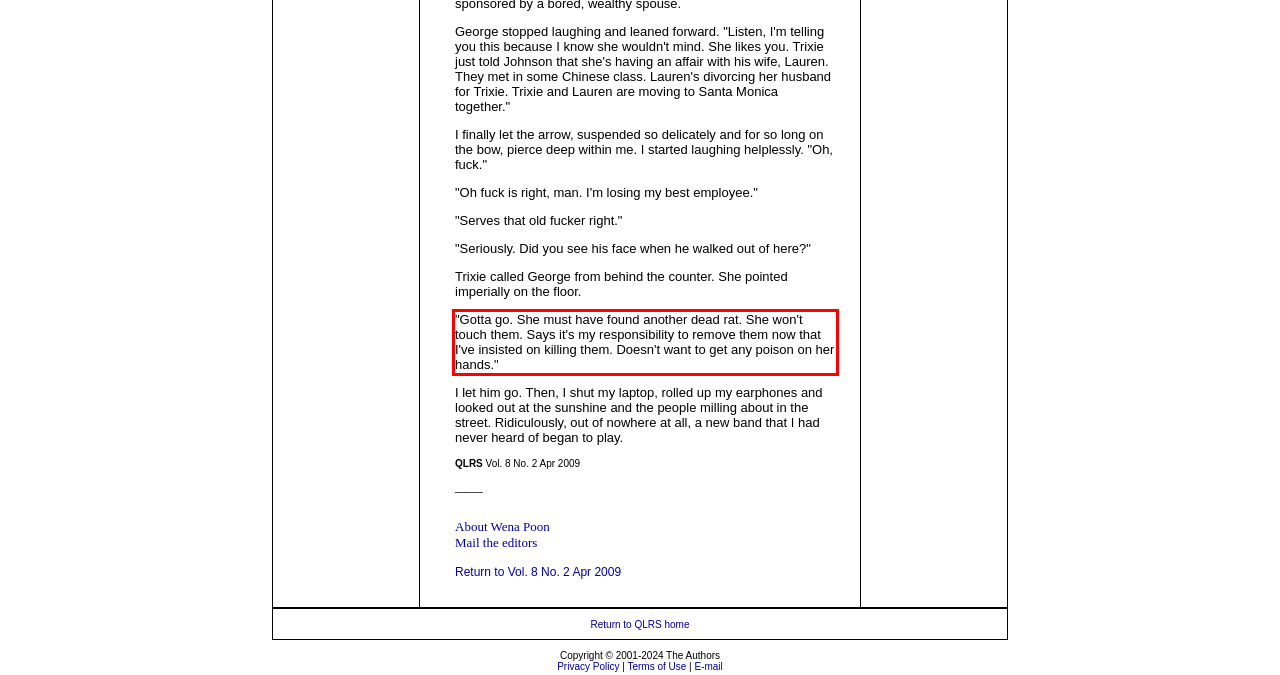Given a webpage screenshot, identify the text inside the red bounding box using OCR and extract it.

"Gotta go. She must have found another dead rat. She won't touch them. Says it's my responsibility to remove them now that I've insisted on killing them. Doesn't want to get any poison on her hands."